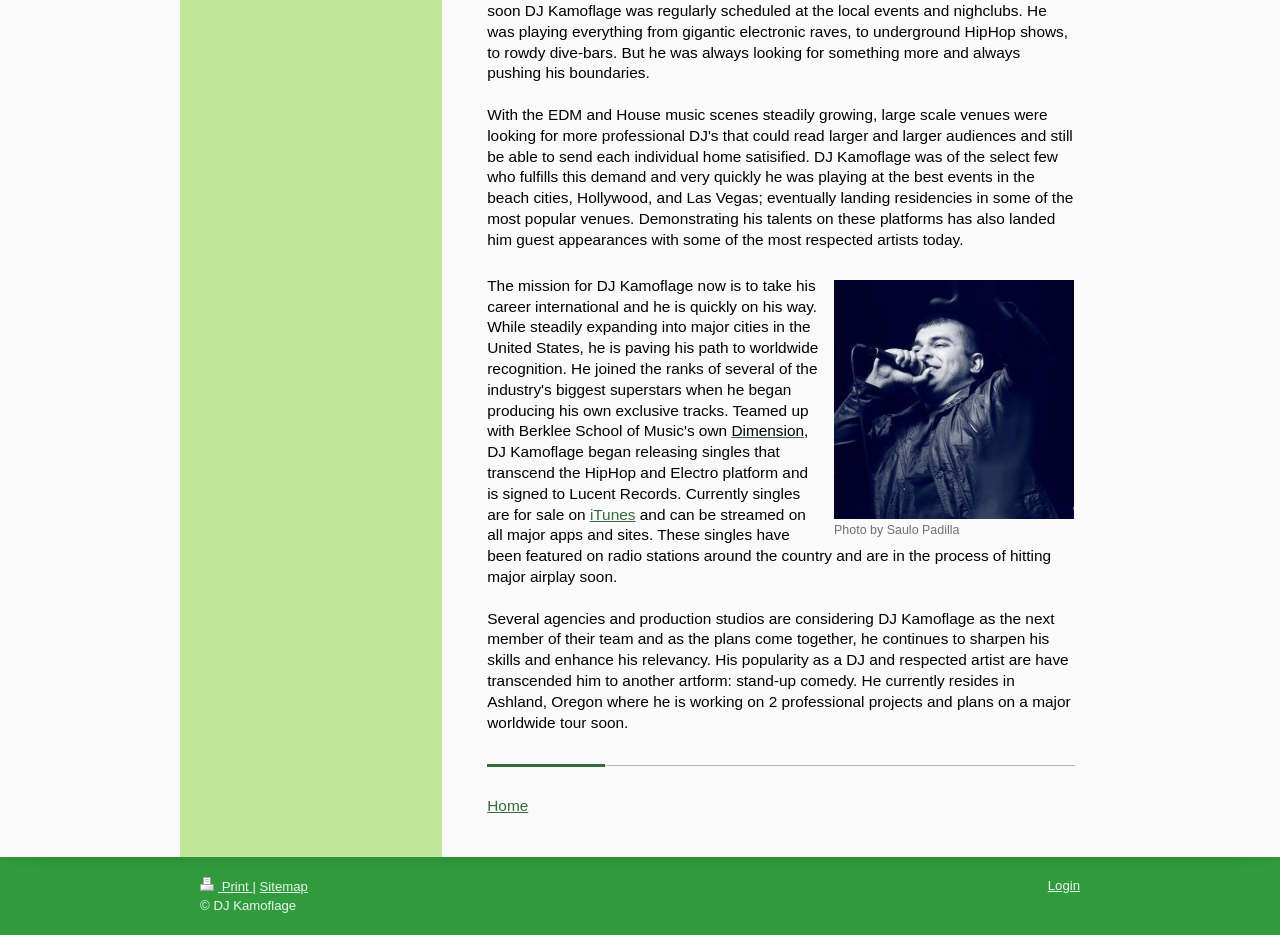What is DJ Kamoflage's other art form besides DJing?
We need a detailed and exhaustive answer to the question. Please elaborate.

The webpage mentions that DJ Kamoflage's popularity as a DJ and respected artist have transcended him to another artform: stand-up comedy.